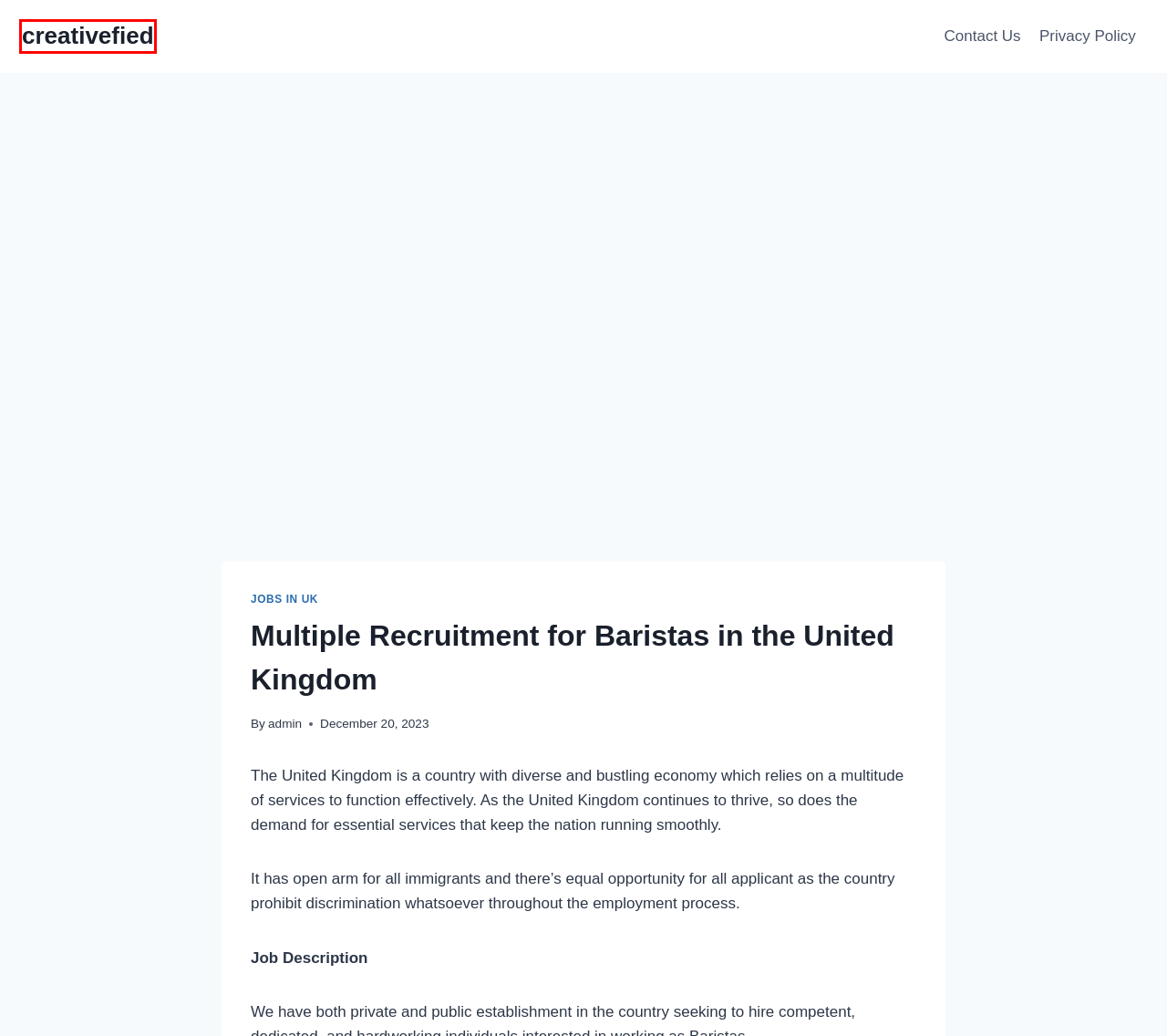You are presented with a screenshot of a webpage with a red bounding box. Select the webpage description that most closely matches the new webpage after clicking the element inside the red bounding box. The options are:
A. Kadence WP | Free and Premium WordPress Themes & Plugins
B. Privacy Policy – creativefied
C. Contact Us – creativefied
D. Multiple Recruitment for Housekeepers in the United Kingdom – creativefied
E. Jobs in UK – creativefied
F. Barista Jobs – creativefied
G. Multiple Recruitment for Cleaners in the United Kingdom – creativefied
H. creativefied

H